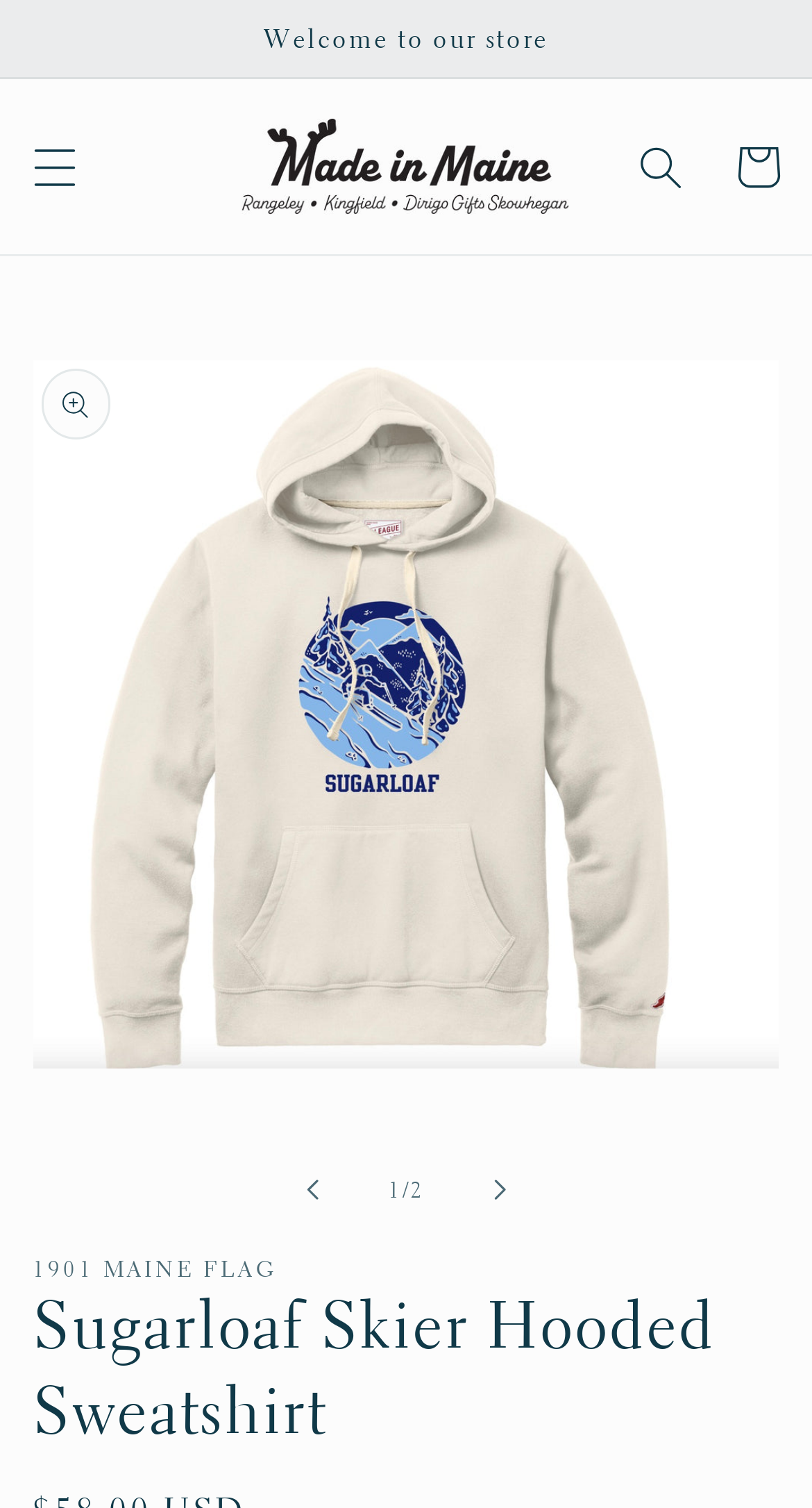What is the text above the product name?
Based on the image, respond with a single word or phrase.

1901 MAINE FLAG